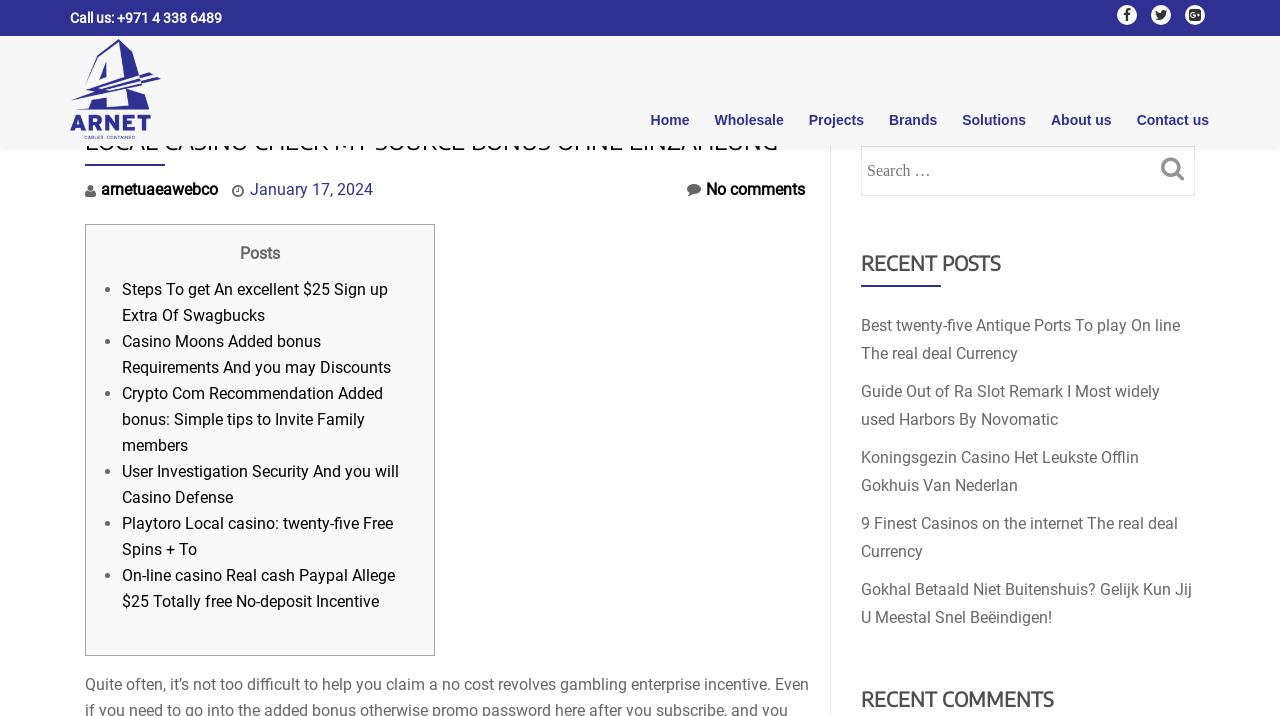How many list markers are there?
From the image, provide a succinct answer in one word or a short phrase.

5